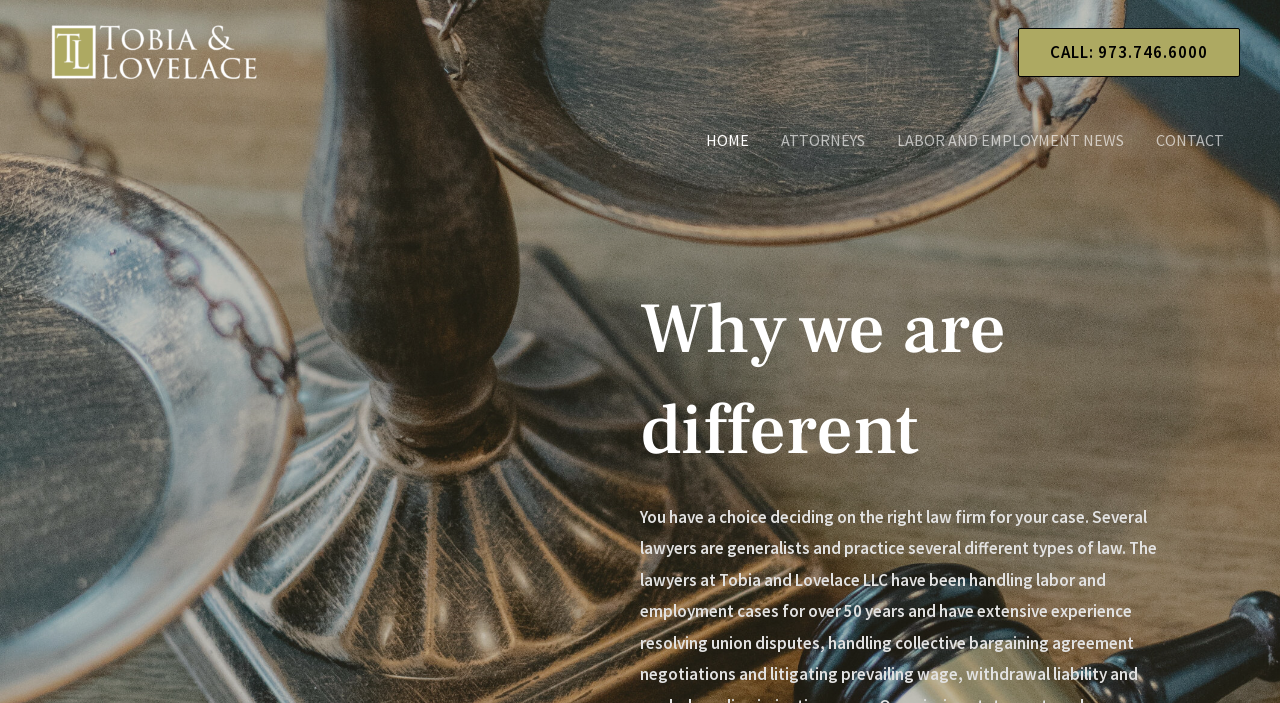What is the name of the law firm?
Refer to the image and give a detailed response to the question.

I found the name of the law firm by looking at the link element with the text 'Tobia & Lovelace' located at the top left corner of the webpage, which is also accompanied by an image with the same name.